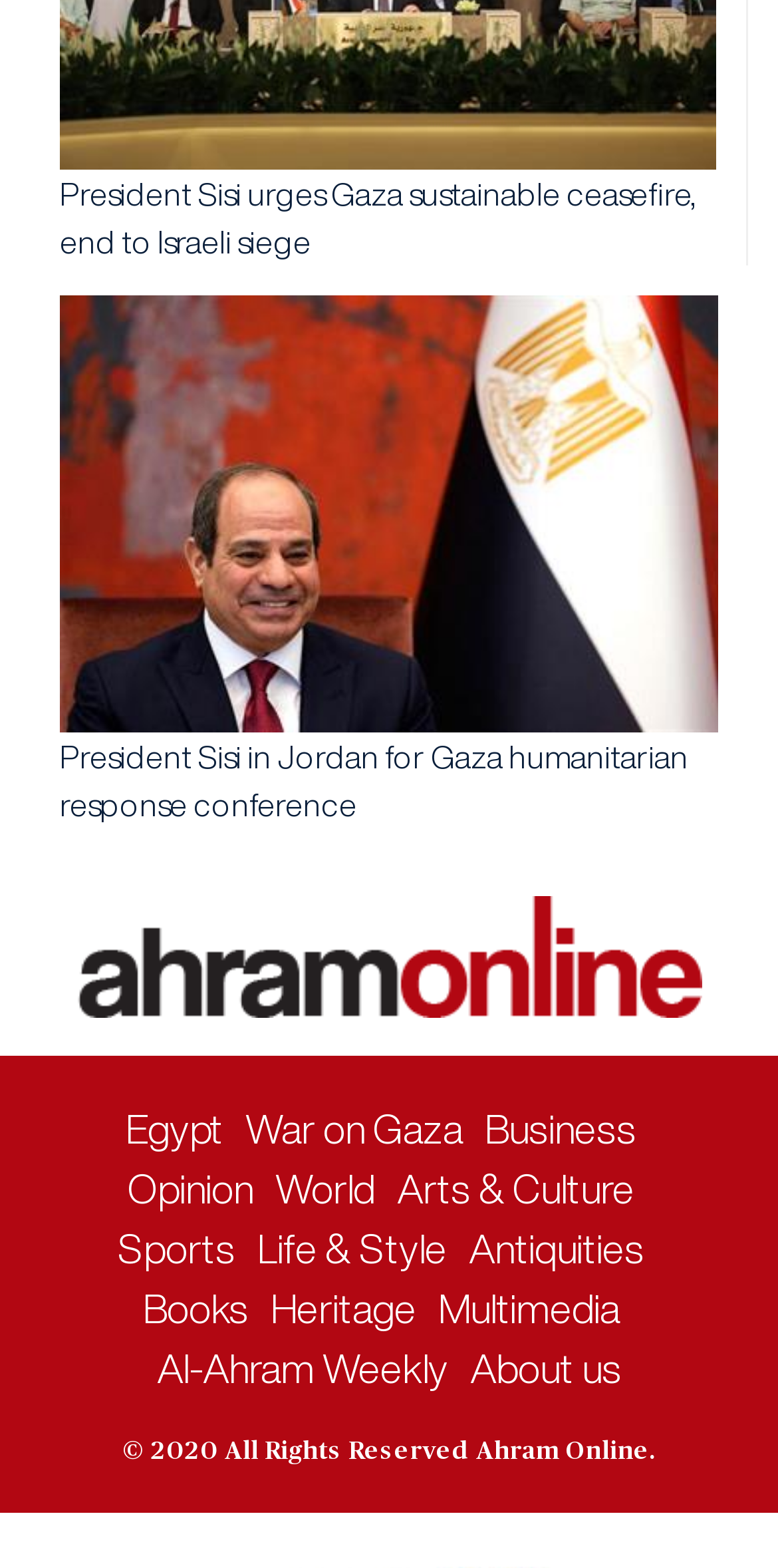Provide the bounding box coordinates for the area that should be clicked to complete the instruction: "Go to Egypt news page".

[0.162, 0.707, 0.287, 0.733]